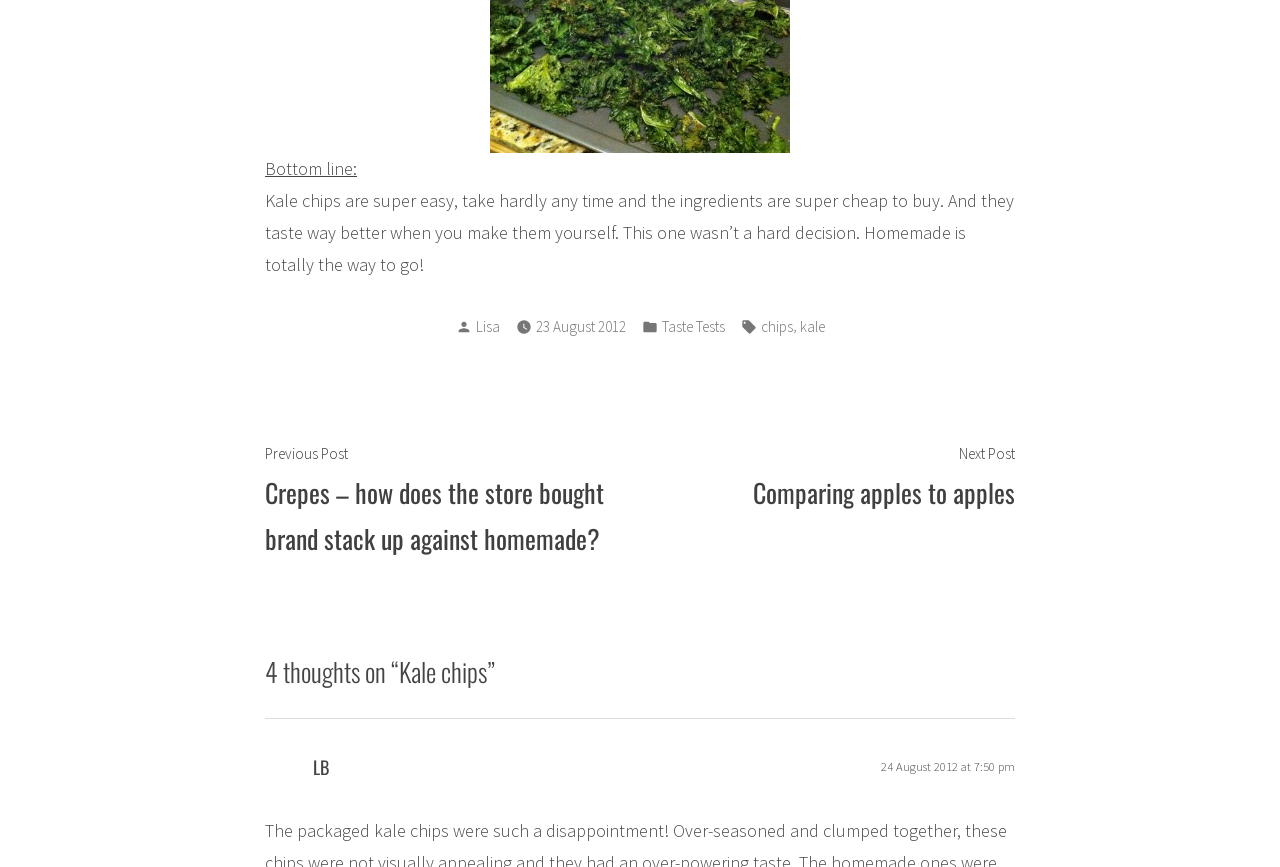What is the date of the post?
Refer to the image and give a detailed answer to the question.

The date of the post can be found in the footer section of the webpage, where it says '23 August 2012'.